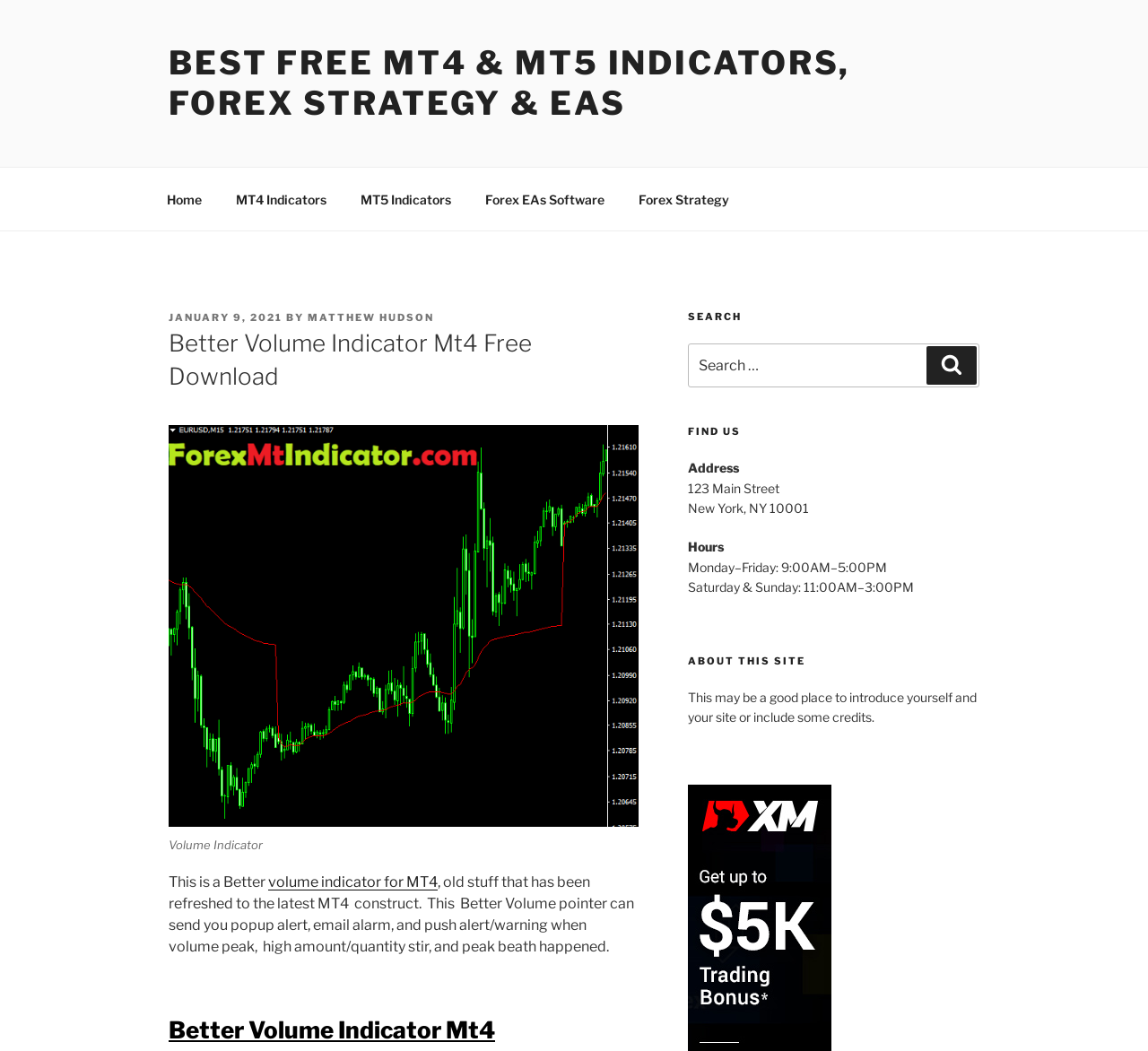Find the bounding box coordinates of the element's region that should be clicked in order to follow the given instruction: "Read the 'About This Site' section". The coordinates should consist of four float numbers between 0 and 1, i.e., [left, top, right, bottom].

[0.599, 0.622, 0.853, 0.636]